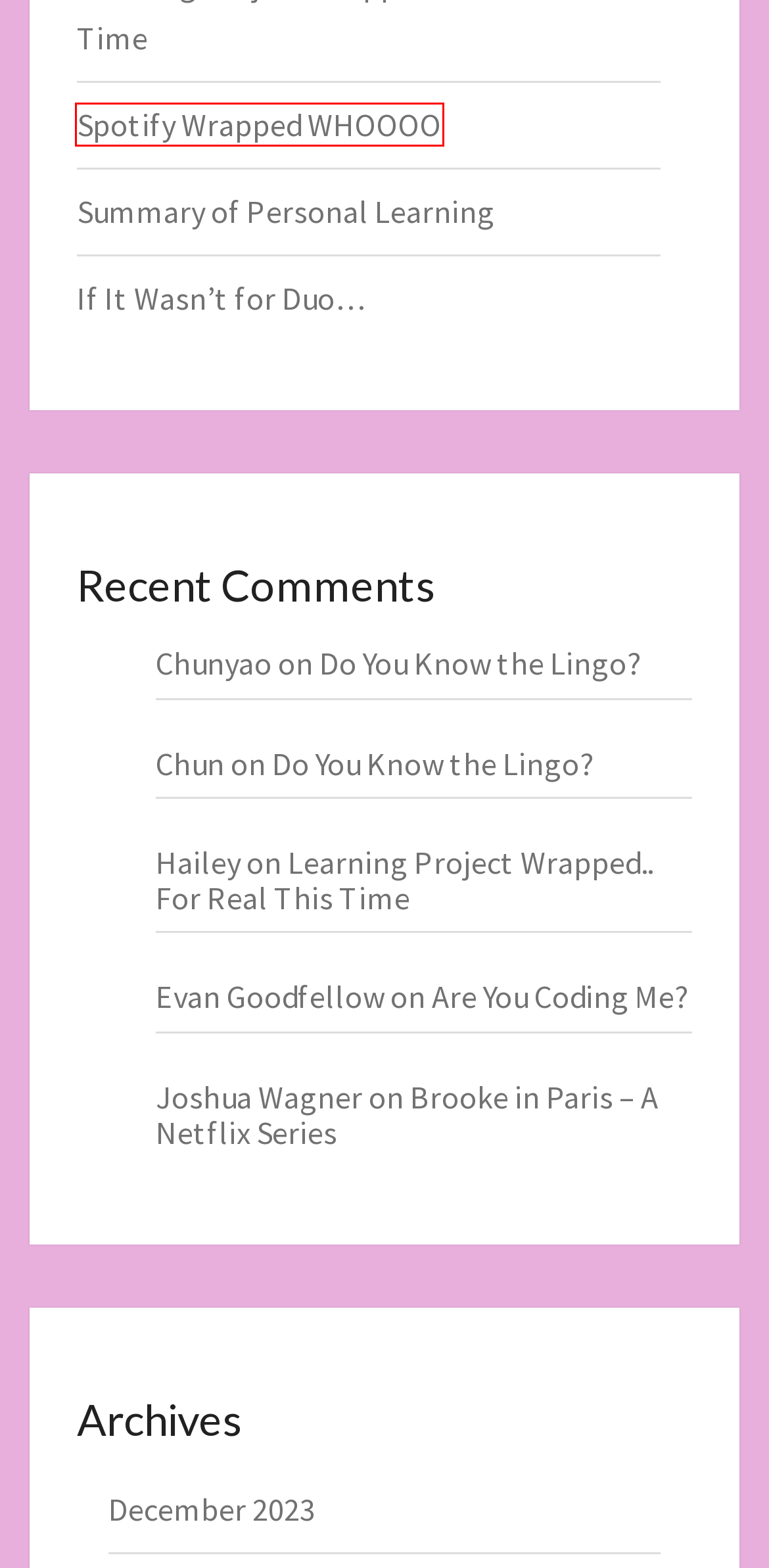You are given a screenshot depicting a webpage with a red bounding box around a UI element. Select the description that best corresponds to the new webpage after clicking the selected element. Here are the choices:
A. Spotify Wrapped WHOOOO – Brooke Platt's ePortfolio
B. Brooke Platt's ePortfolio
C. Summary of Personal Learning – Brooke Platt's ePortfolio
D. If It Wasn’t for Duo… – Brooke Platt's ePortfolio
E. December 2023 – Brooke Platt's ePortfolio
F. Are You Coding Me? – Brooke Platt's ePortfolio
G. Contributing to the Learning of Others – Brooke Platt's ePortfolio
H. Uncategorized – Brooke Platt's ePortfolio

A